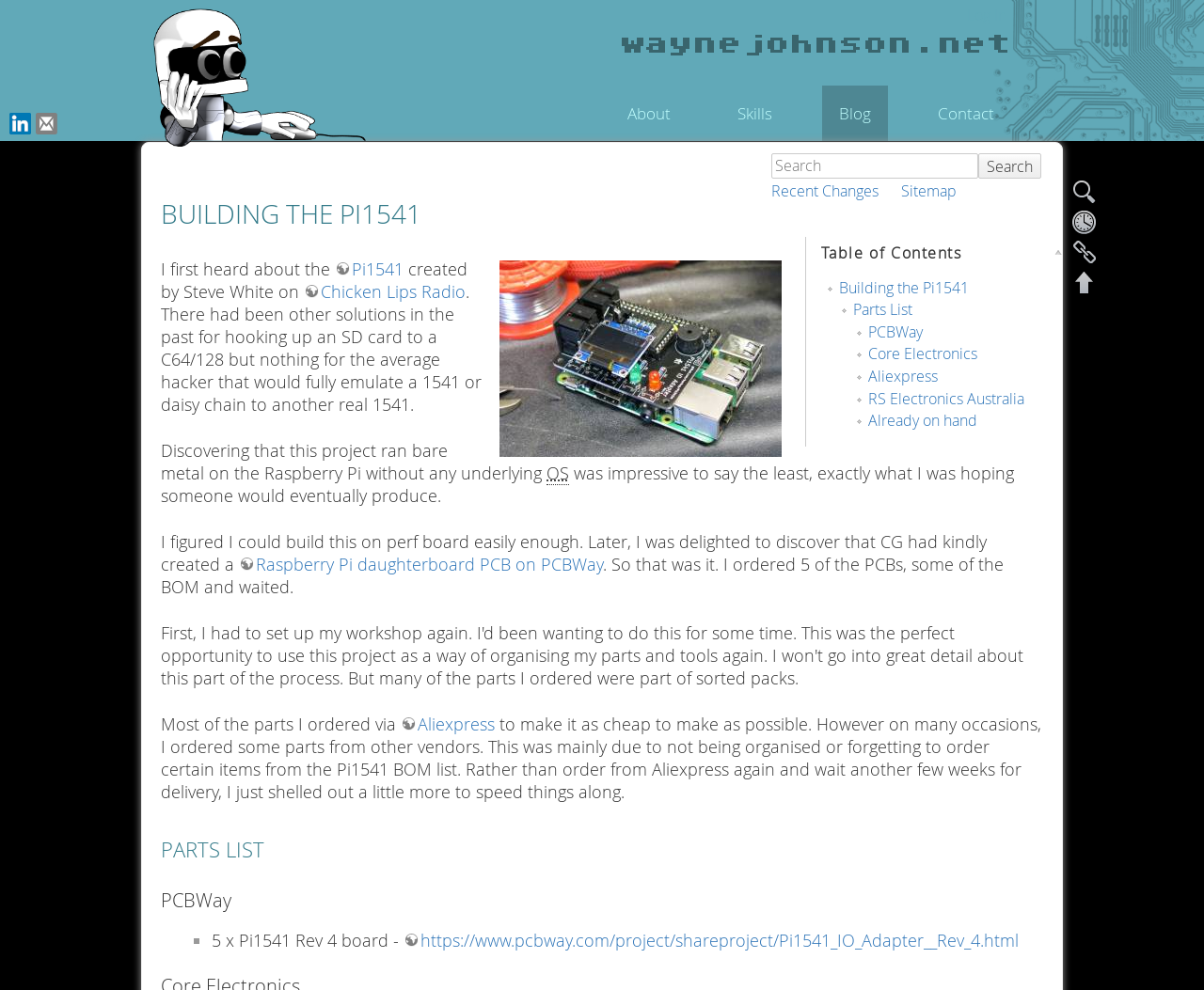Determine the bounding box coordinates of the region I should click to achieve the following instruction: "Read the blog". Ensure the bounding box coordinates are four float numbers between 0 and 1, i.e., [left, top, right, bottom].

[0.683, 0.086, 0.738, 0.142]